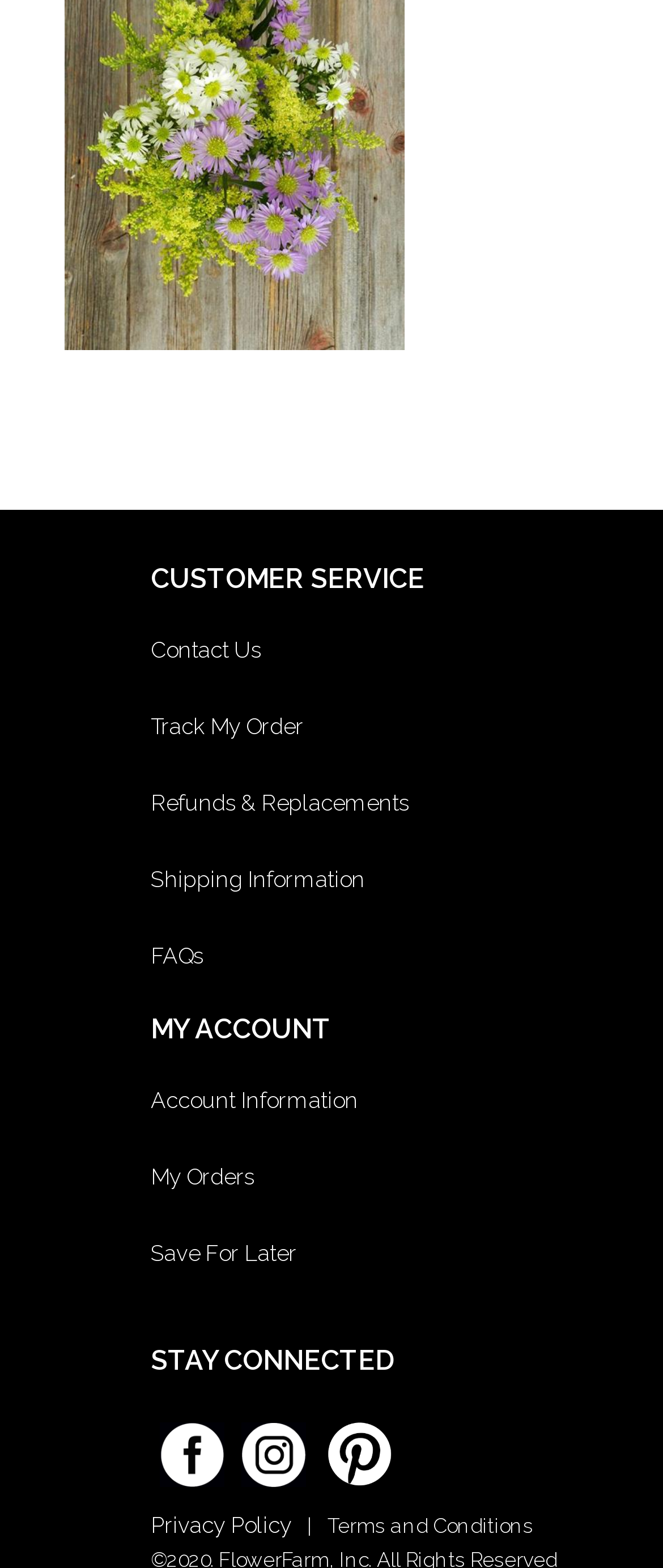Locate the bounding box coordinates of the segment that needs to be clicked to meet this instruction: "Contact customer service".

[0.227, 0.407, 0.851, 0.423]